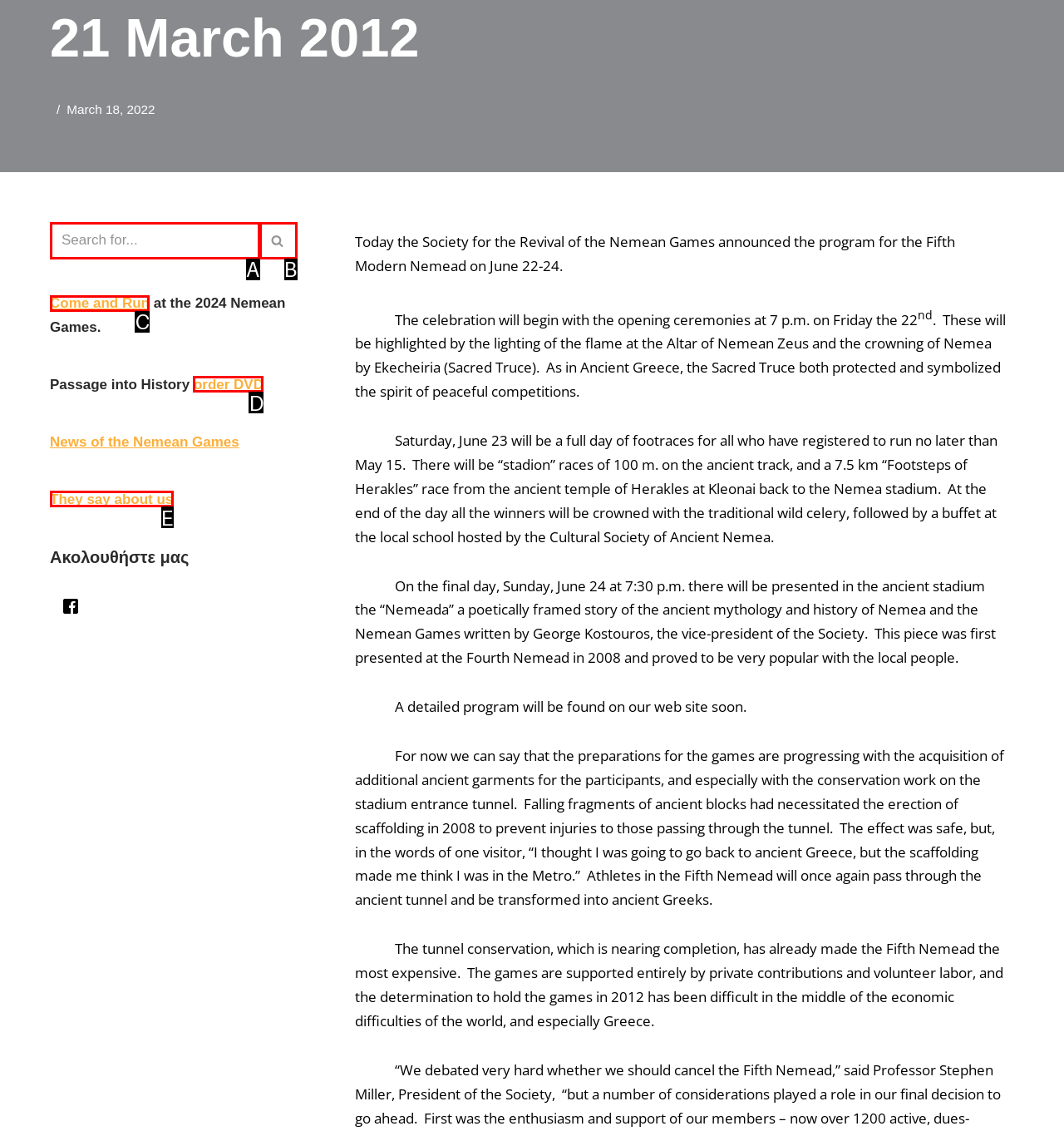Find the option that best fits the description: Come and Run. Answer with the letter of the option.

C